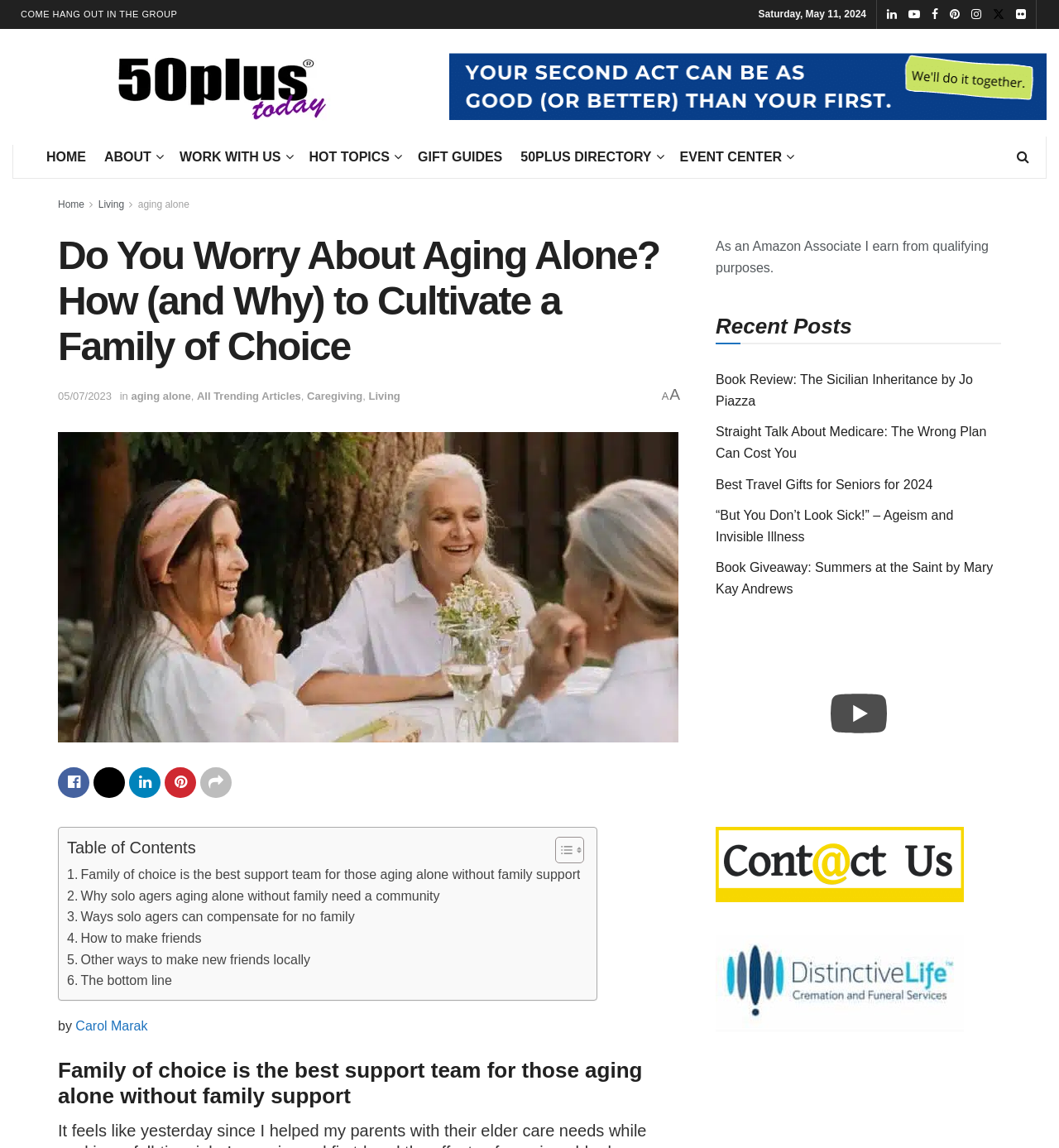Find and indicate the bounding box coordinates of the region you should select to follow the given instruction: "Explore the 'Top-Rated Senior Lifestyle Magazine'".

[0.012, 0.018, 0.402, 0.126]